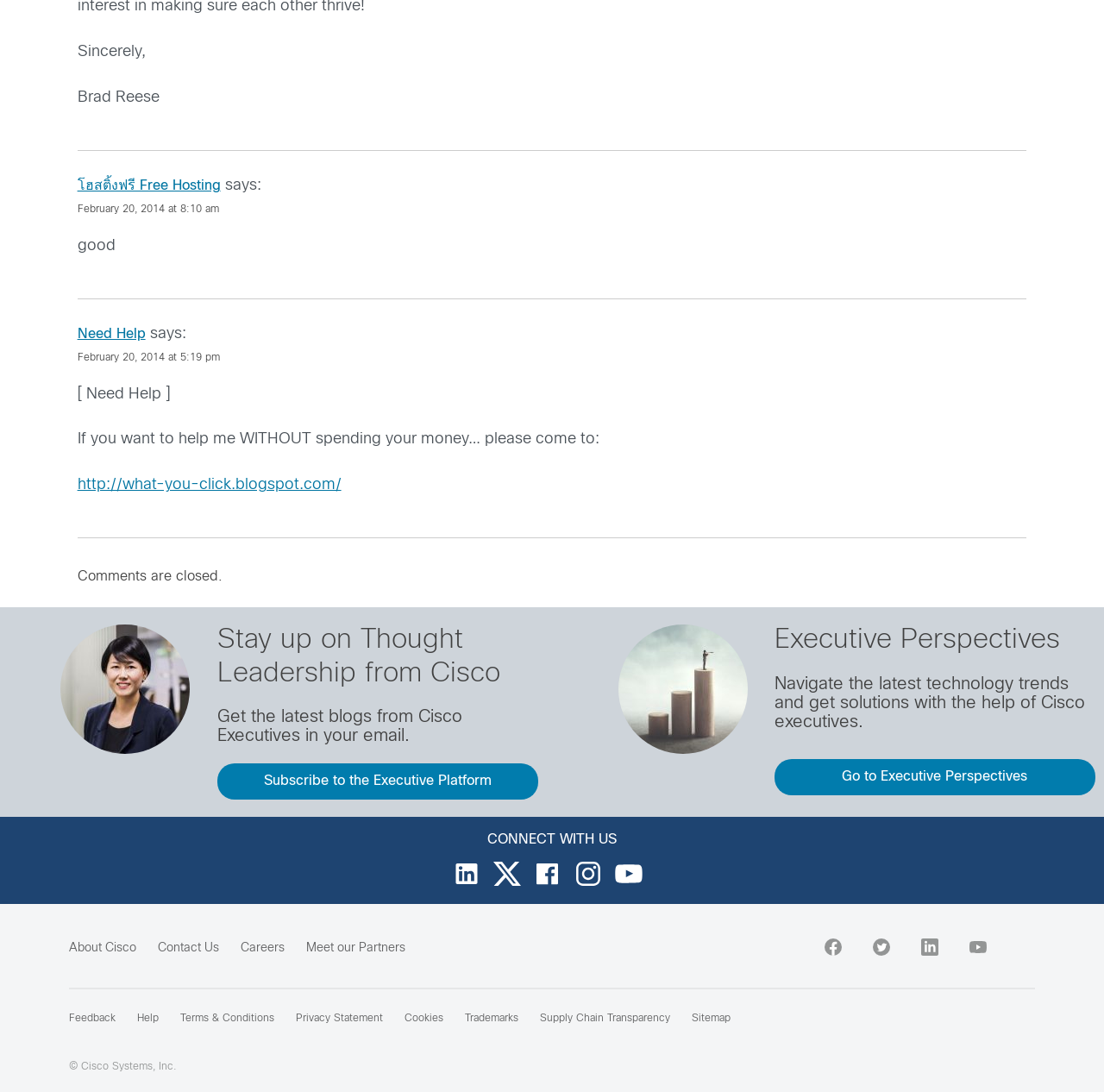Answer the question using only one word or a concise phrase: What is the name of the section that allows users to navigate technology trends?

Executive Perspectives